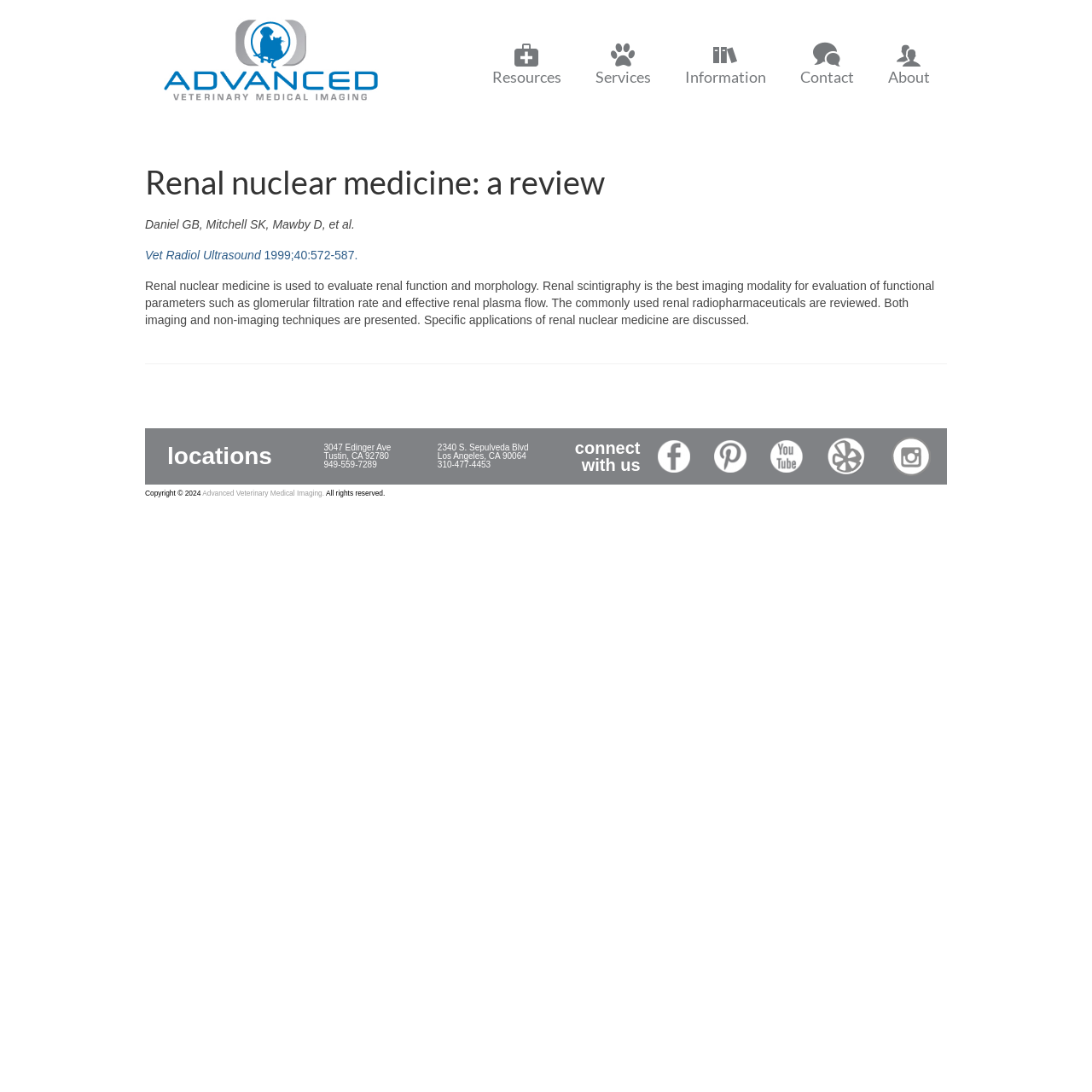Please determine the bounding box coordinates of the clickable area required to carry out the following instruction: "Click on the 'Resources' link". The coordinates must be four float numbers between 0 and 1, represented as [left, top, right, bottom].

[0.435, 0.031, 0.53, 0.088]